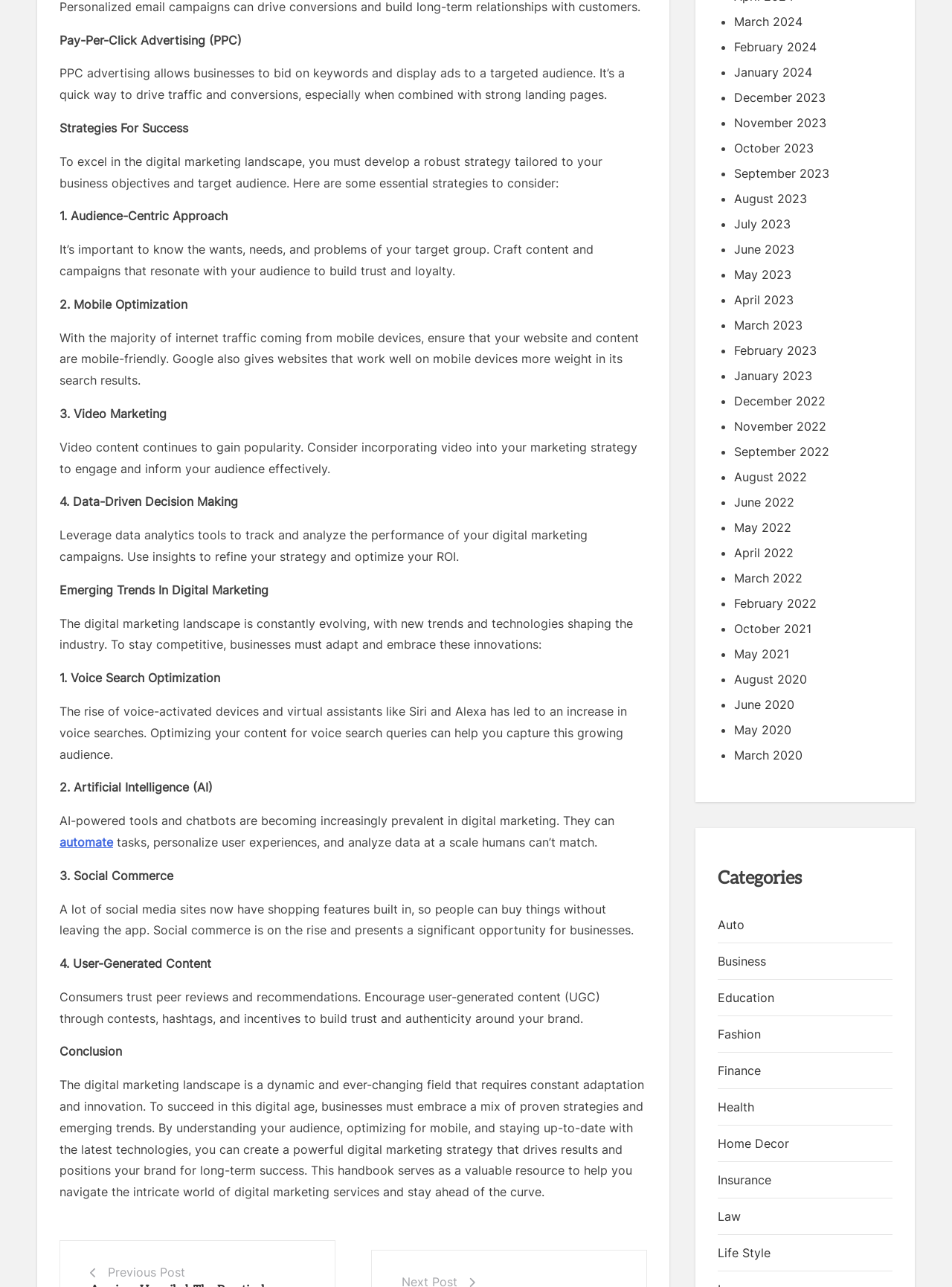Using the webpage screenshot, find the UI element described by Insurance. Provide the bounding box coordinates in the format (top-left x, top-left y, bottom-right x, bottom-right y), ensuring all values are floating point numbers between 0 and 1.

[0.754, 0.903, 0.938, 0.931]